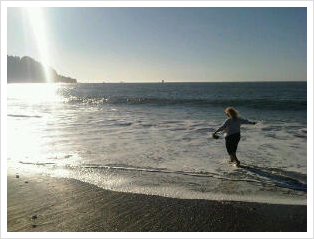Provide a short, one-word or phrase answer to the question below:
What type of plants line the coast?

Lush greenery